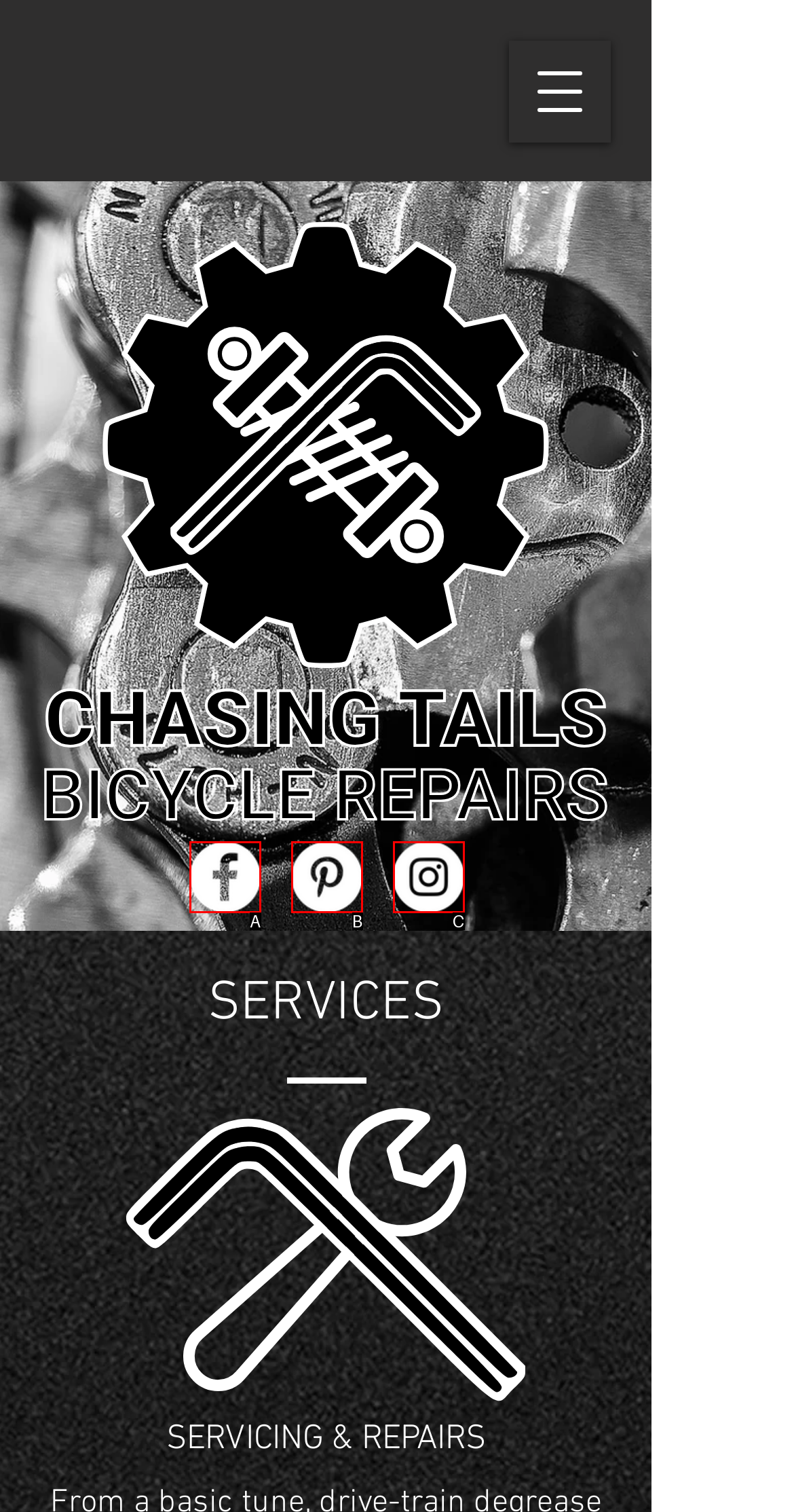From the available choices, determine which HTML element fits this description: aria-label="Instagram - White Circle" Respond with the correct letter.

C